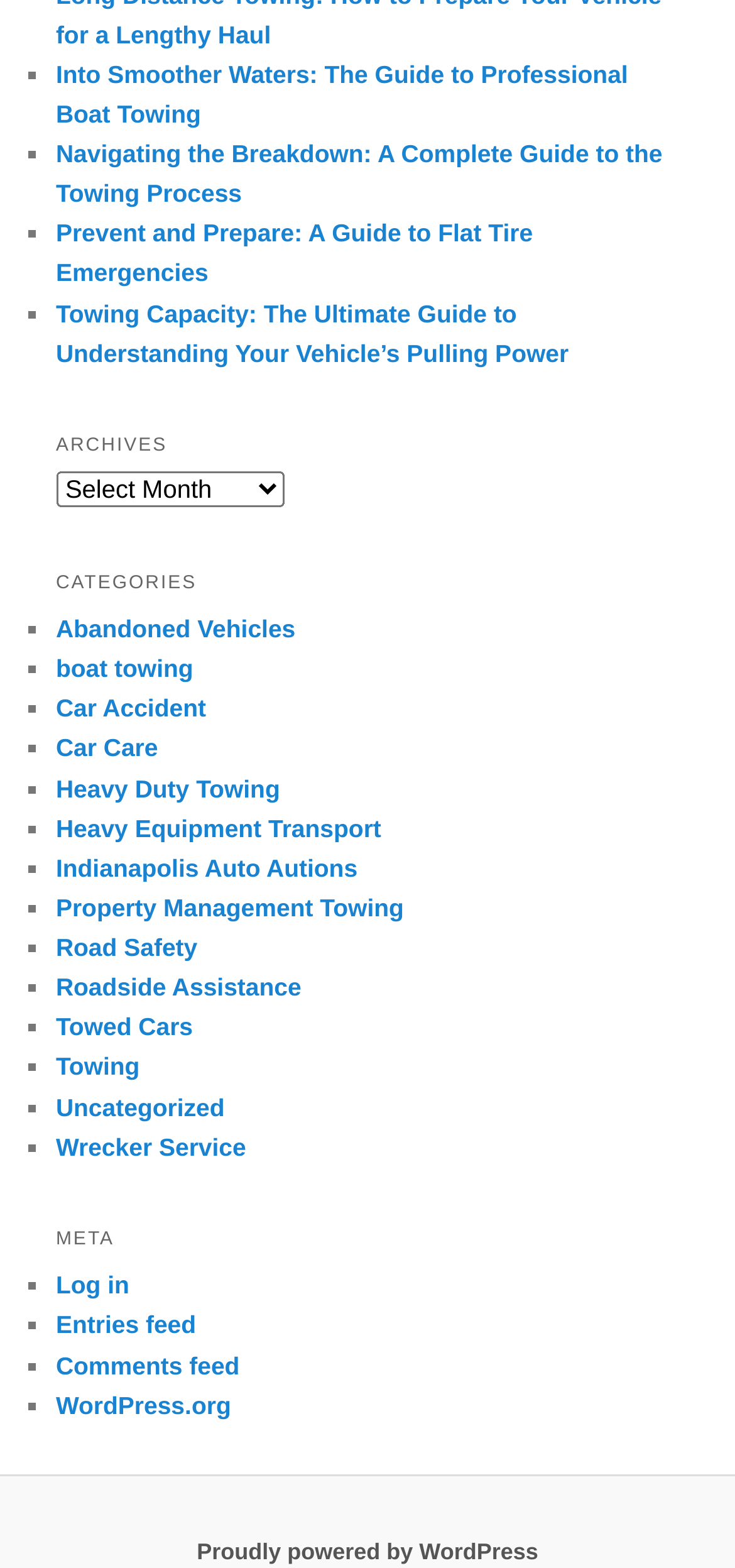What is the name of the platform powering this website?
Refer to the image and give a detailed response to the question.

The link at the bottom of the webpage, 'Proudly powered by WordPress', indicates that this website is built using the WordPress platform.